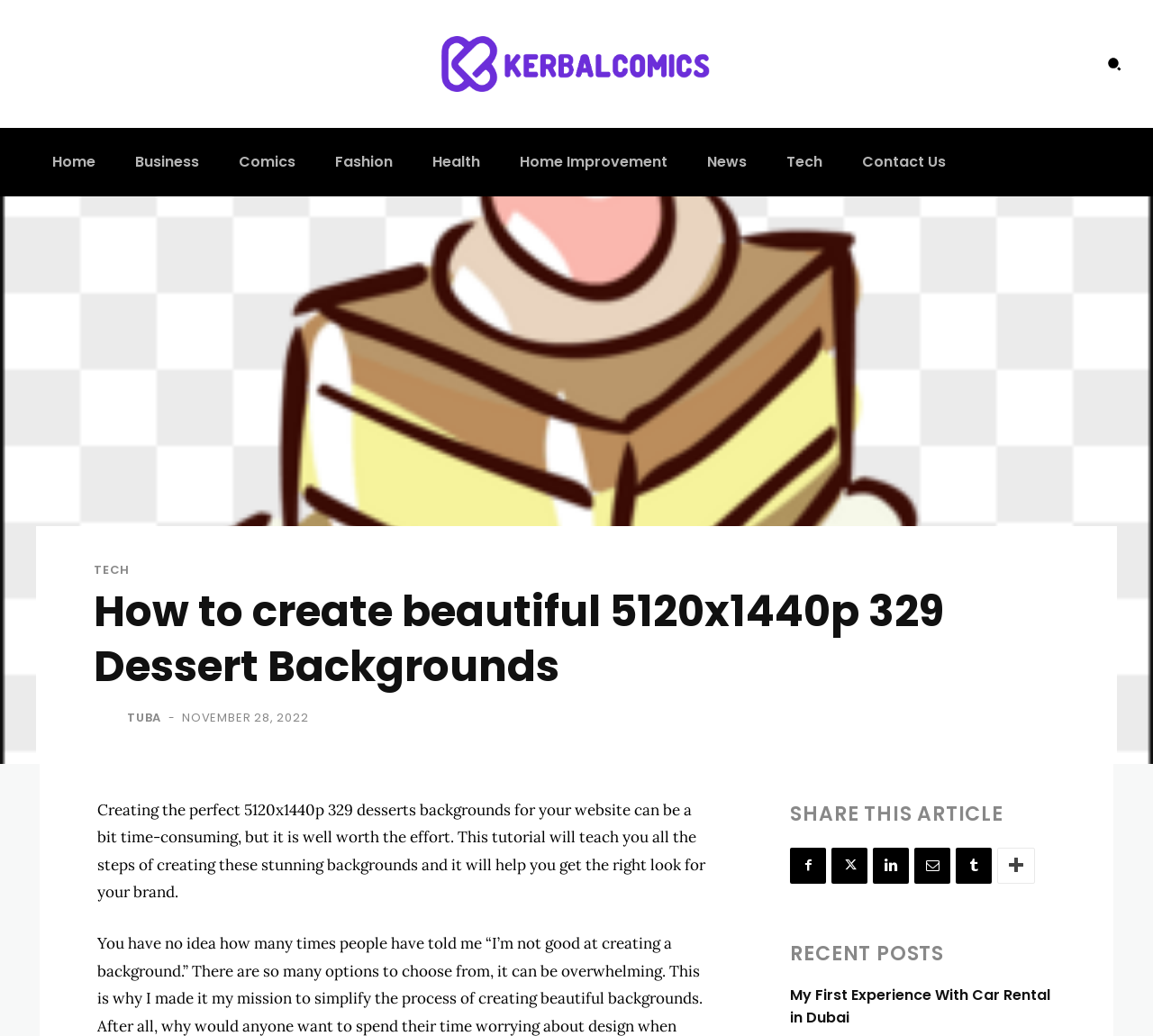Please predict the bounding box coordinates (top-left x, top-left y, bottom-right x, bottom-right y) for the UI element in the screenshot that fits the description: parent_node: TUBA title="Tuba"

[0.081, 0.682, 0.108, 0.704]